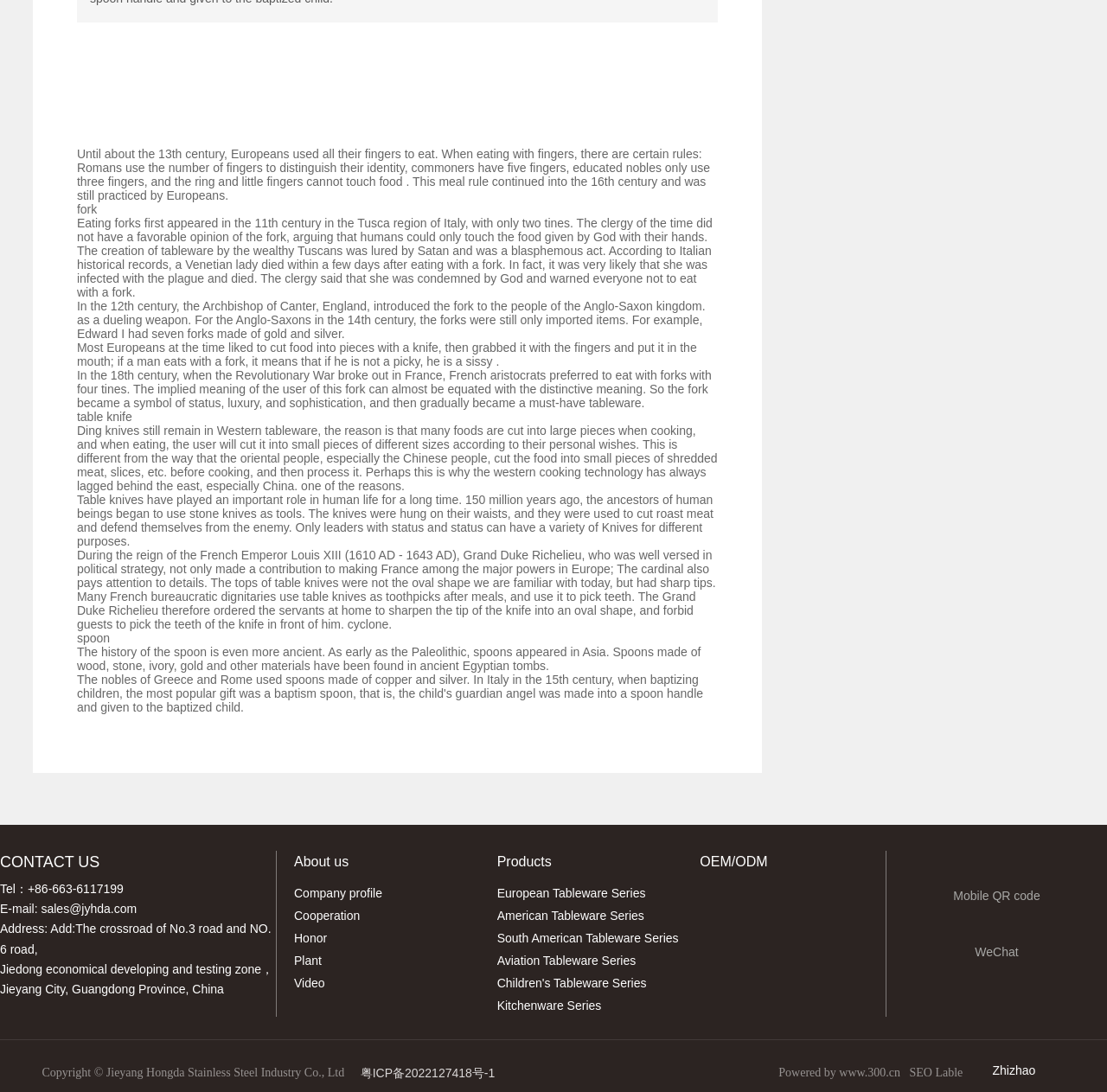What is the purpose of the fork in the 11th century?
Look at the image and answer the question using a single word or phrase.

as a dueling weapon